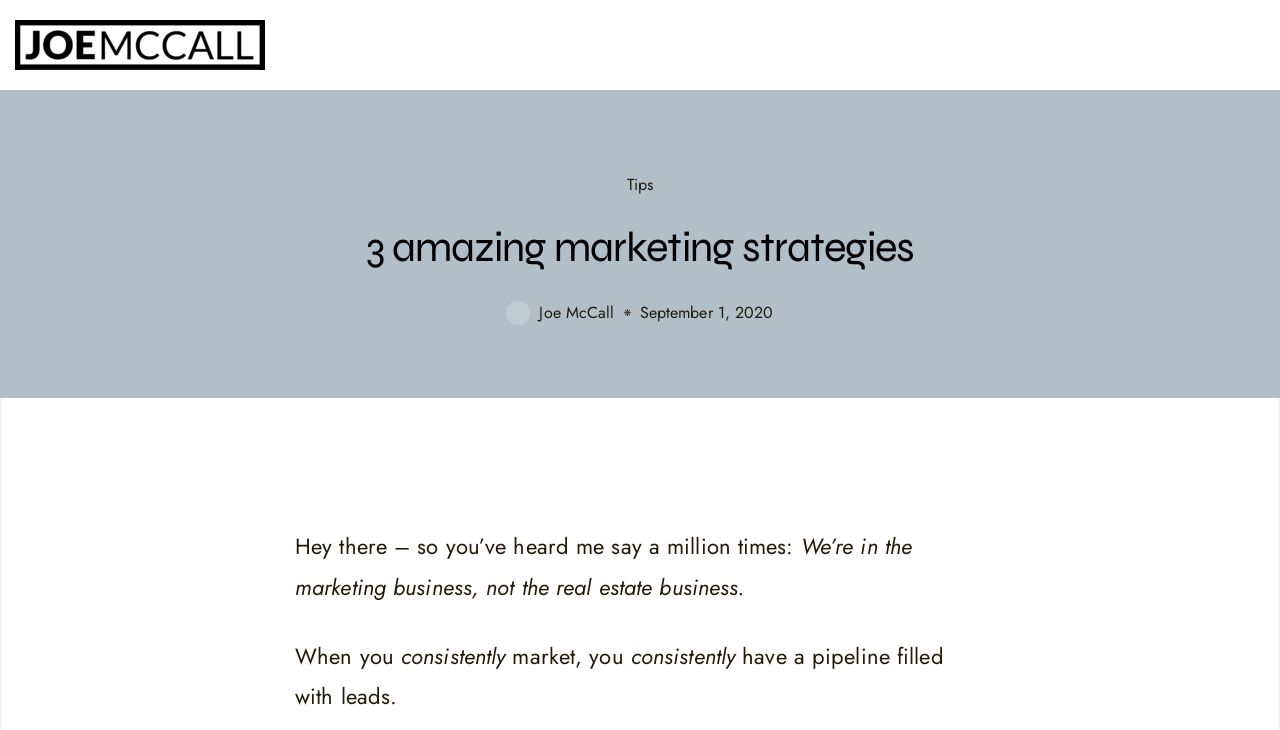Please identify the primary heading on the webpage and return its text.

3 amazing marketing strategies